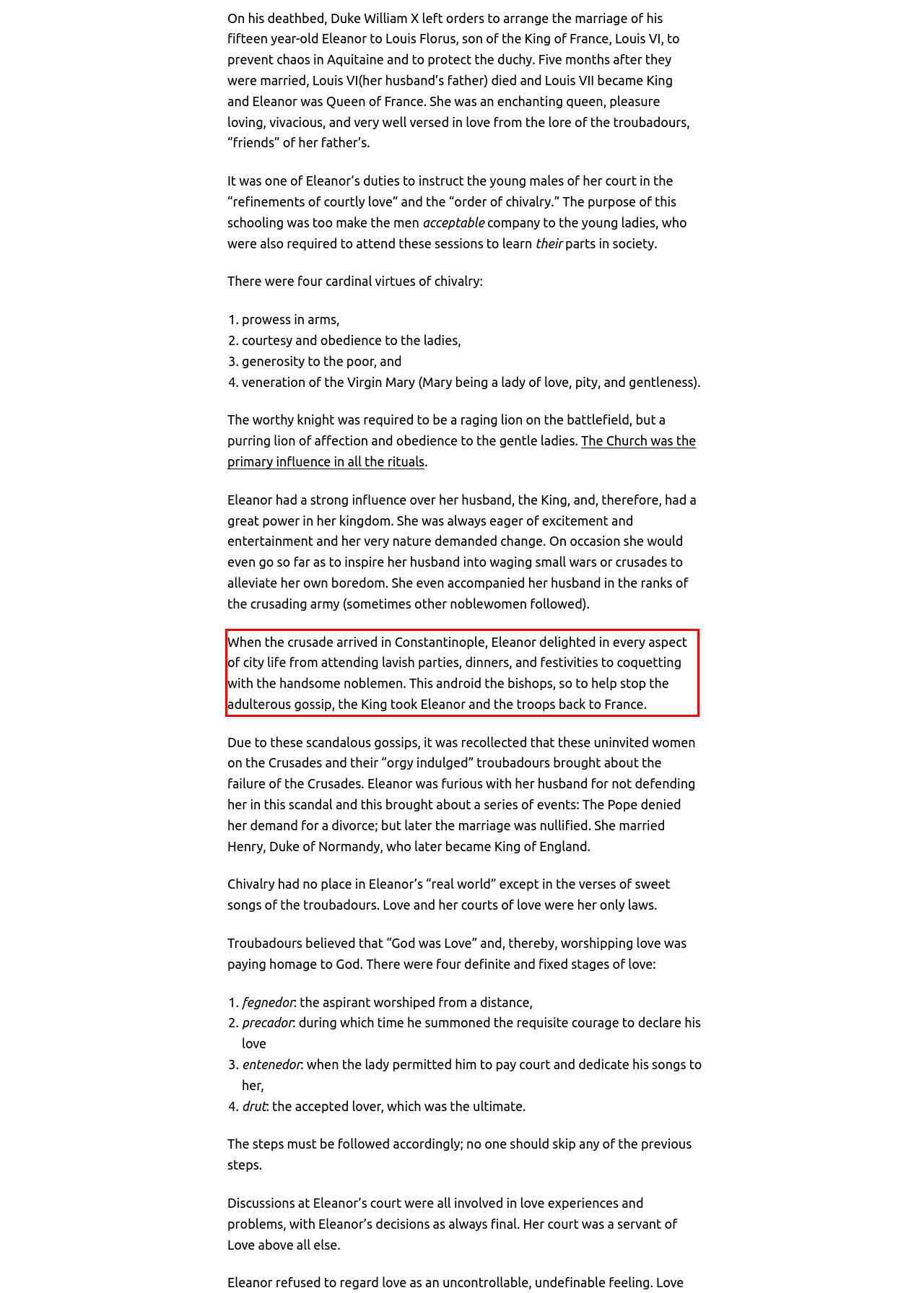You are presented with a screenshot containing a red rectangle. Extract the text found inside this red bounding box.

When the crusade arrived in Constantinople, Eleanor delighted in every aspect of city life from attending lavish parties, dinners, and festivities to coquetting with the handsome noblemen. This android the bishops, so to help stop the adulterous gossip, the King took Eleanor and the troops back to France.